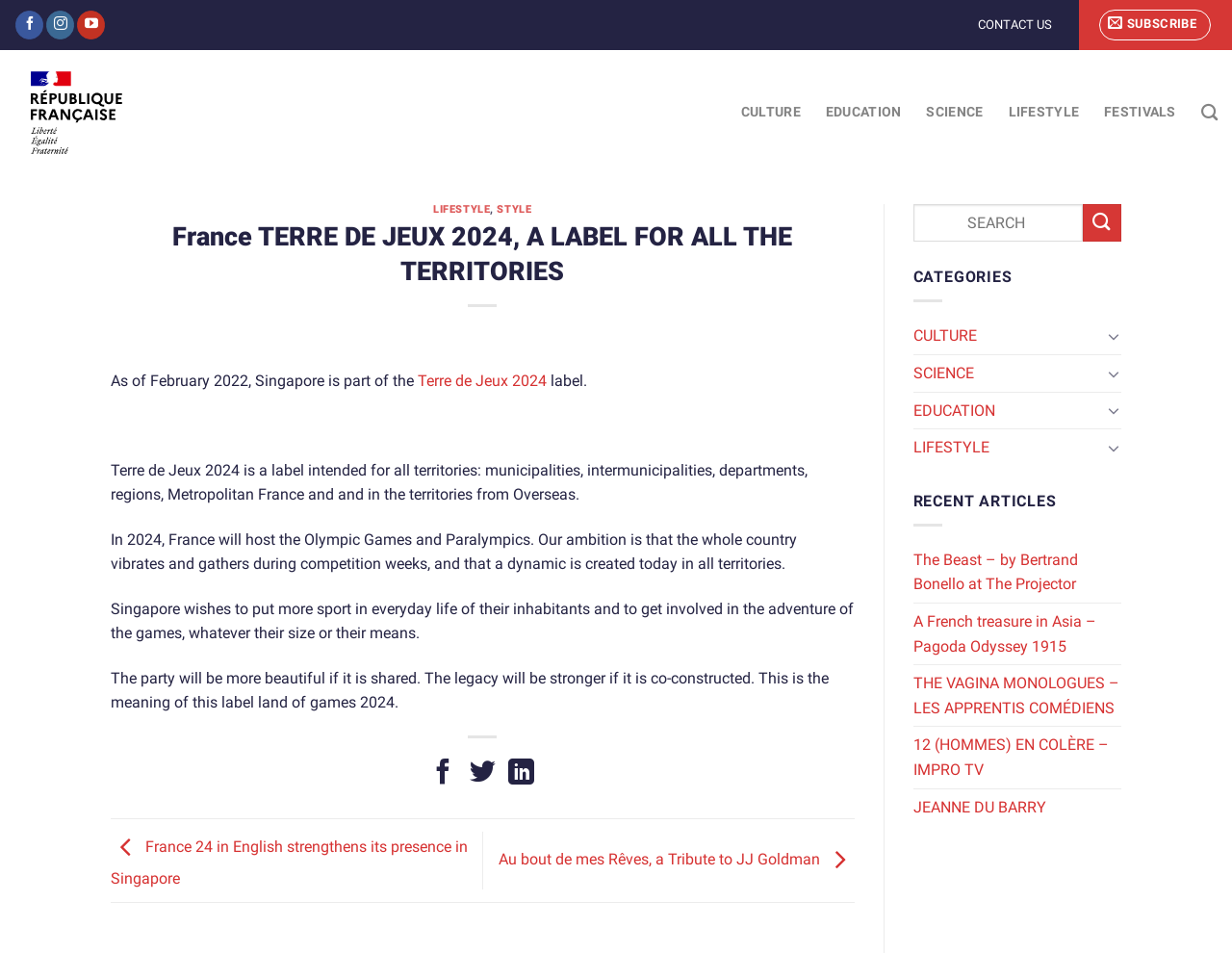Use the information in the screenshot to answer the question comprehensively: What is the event that France will host in 2024?

The answer can be found in the article section of the webpage, where it is stated that 'In 2024, France will host the Olympic Games and Paralympics.'